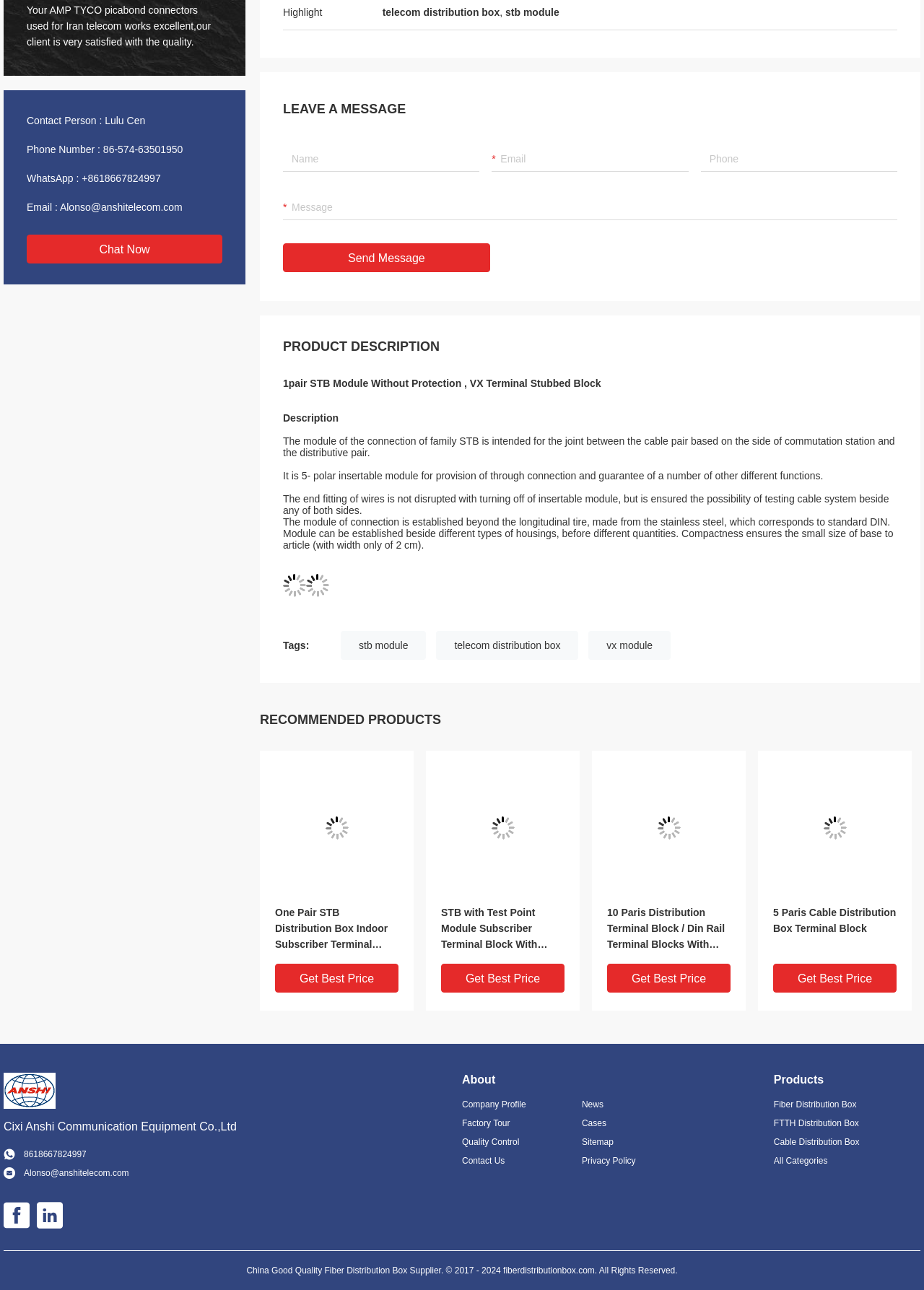Give a concise answer of one word or phrase to the question: 
What is the purpose of the module?

For provision of through connection